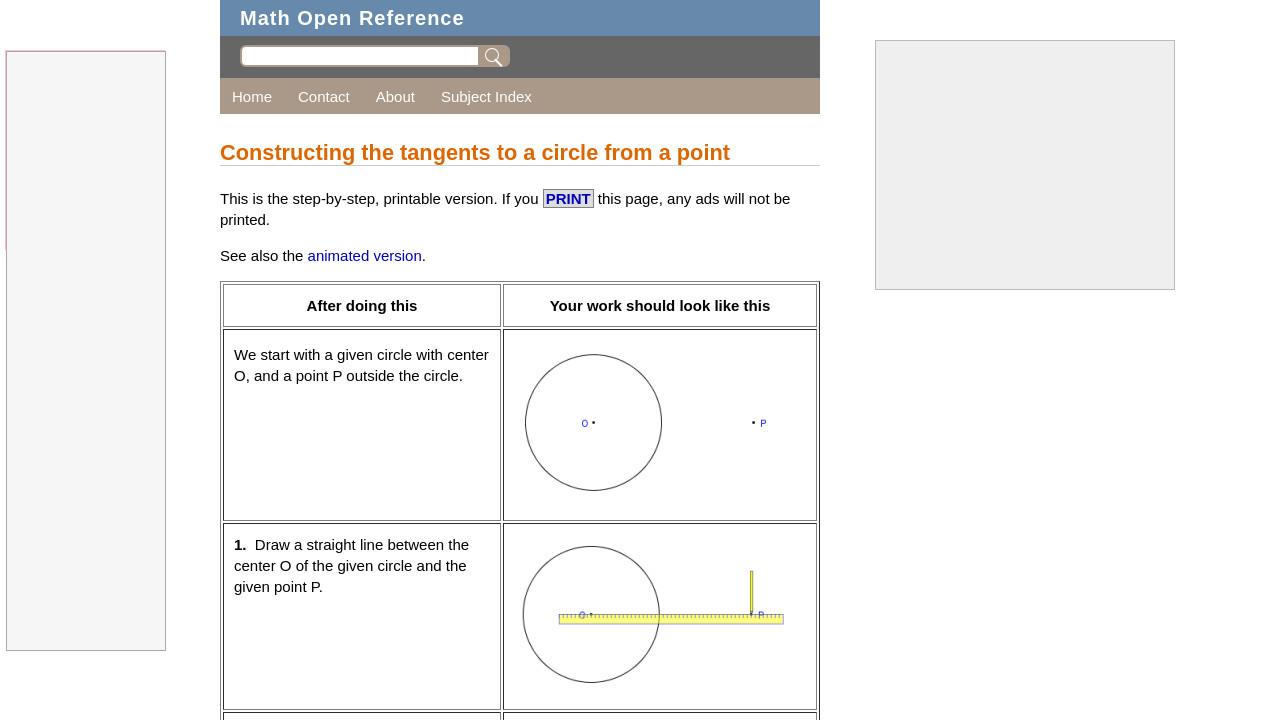Please locate the UI element described by "Math Open Reference" and provide its bounding box coordinates.

[0.188, 0.011, 0.363, 0.04]